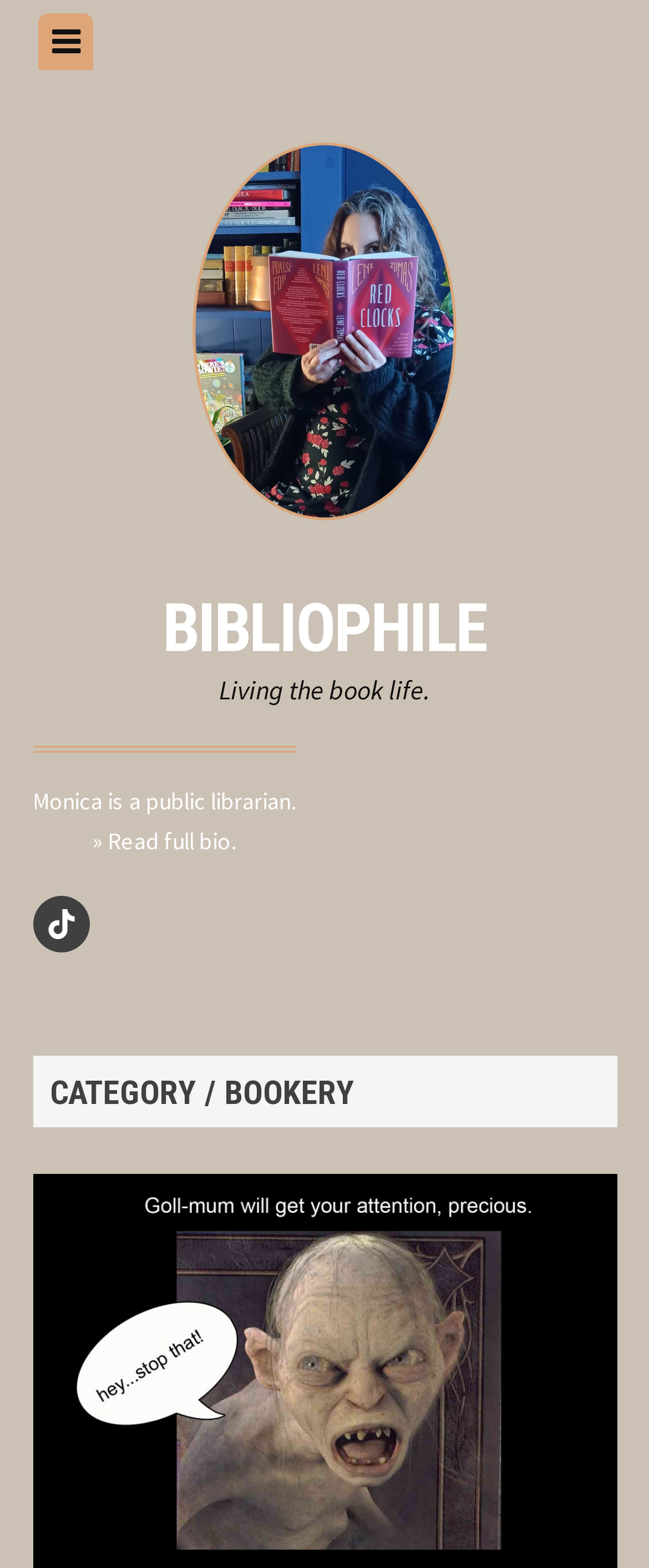What is the profession of Monica Garcia?
Look at the image and answer the question with a single word or phrase.

Public librarian